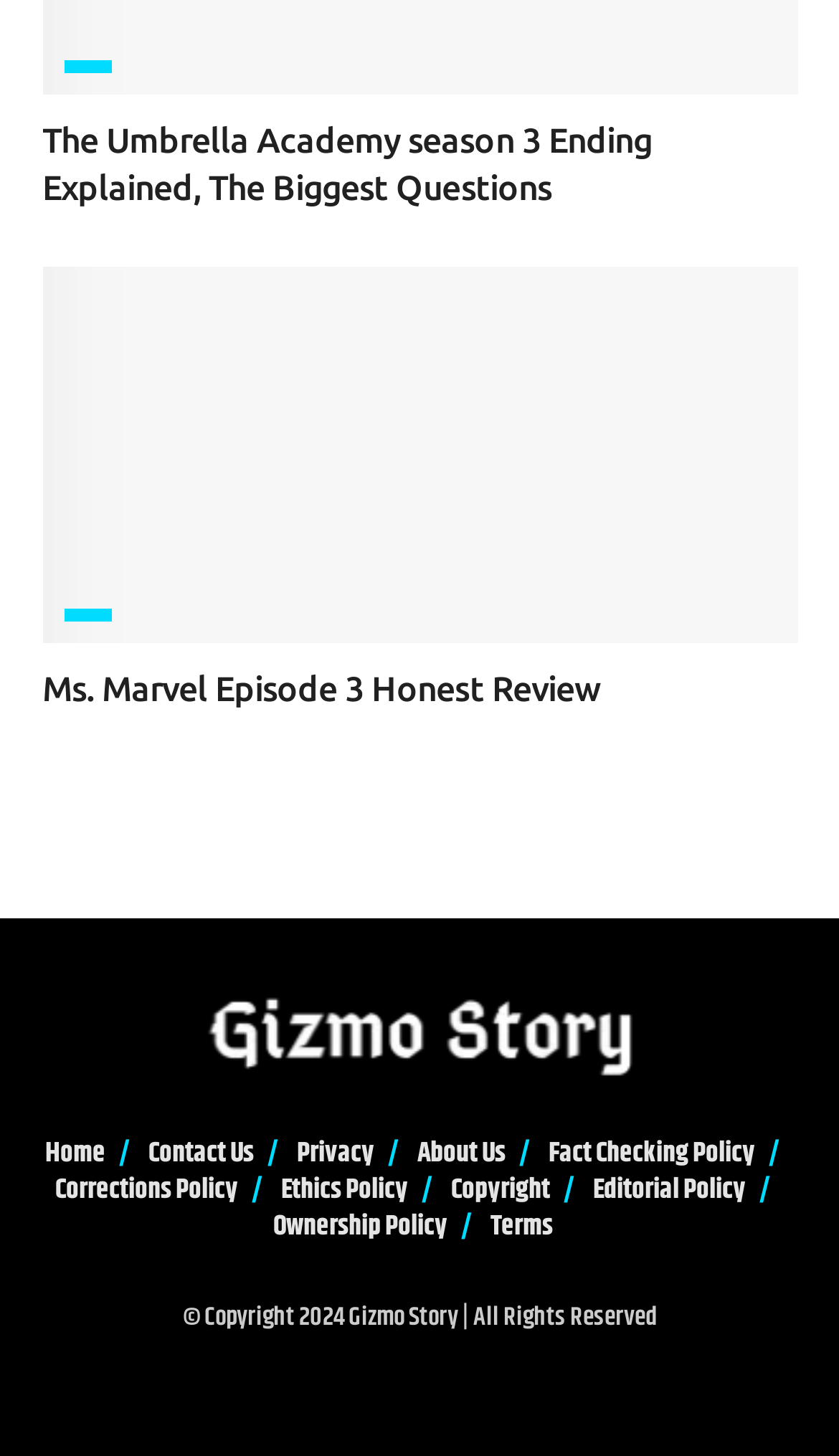Please provide the bounding box coordinates for the element that needs to be clicked to perform the following instruction: "Learn about The Umbrella Academy season 3". The coordinates should be given as four float numbers between 0 and 1, i.e., [left, top, right, bottom].

[0.05, 0.083, 0.777, 0.142]